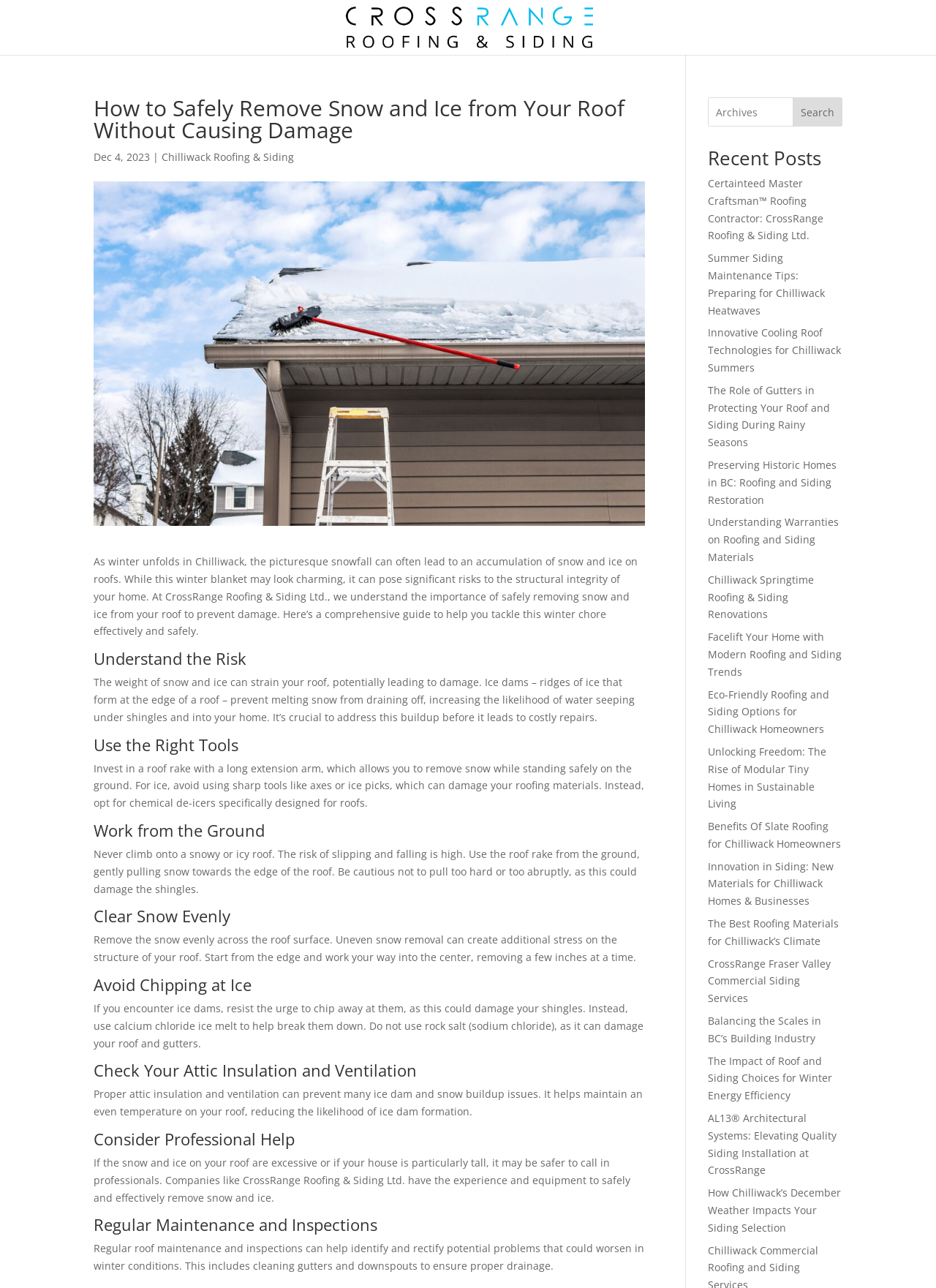Please find the bounding box coordinates of the clickable region needed to complete the following instruction: "Search for something". The bounding box coordinates must consist of four float numbers between 0 and 1, i.e., [left, top, right, bottom].

[0.756, 0.076, 0.9, 0.098]